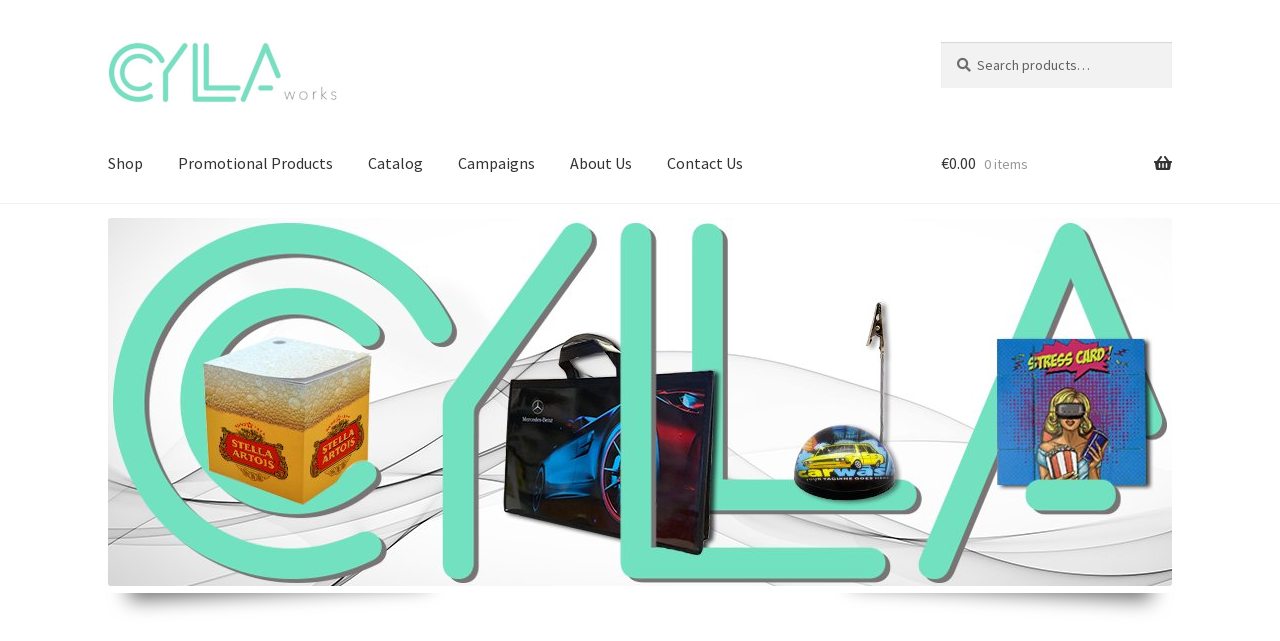Respond to the following question using a concise word or phrase: 
How many images are there on the webpage?

2